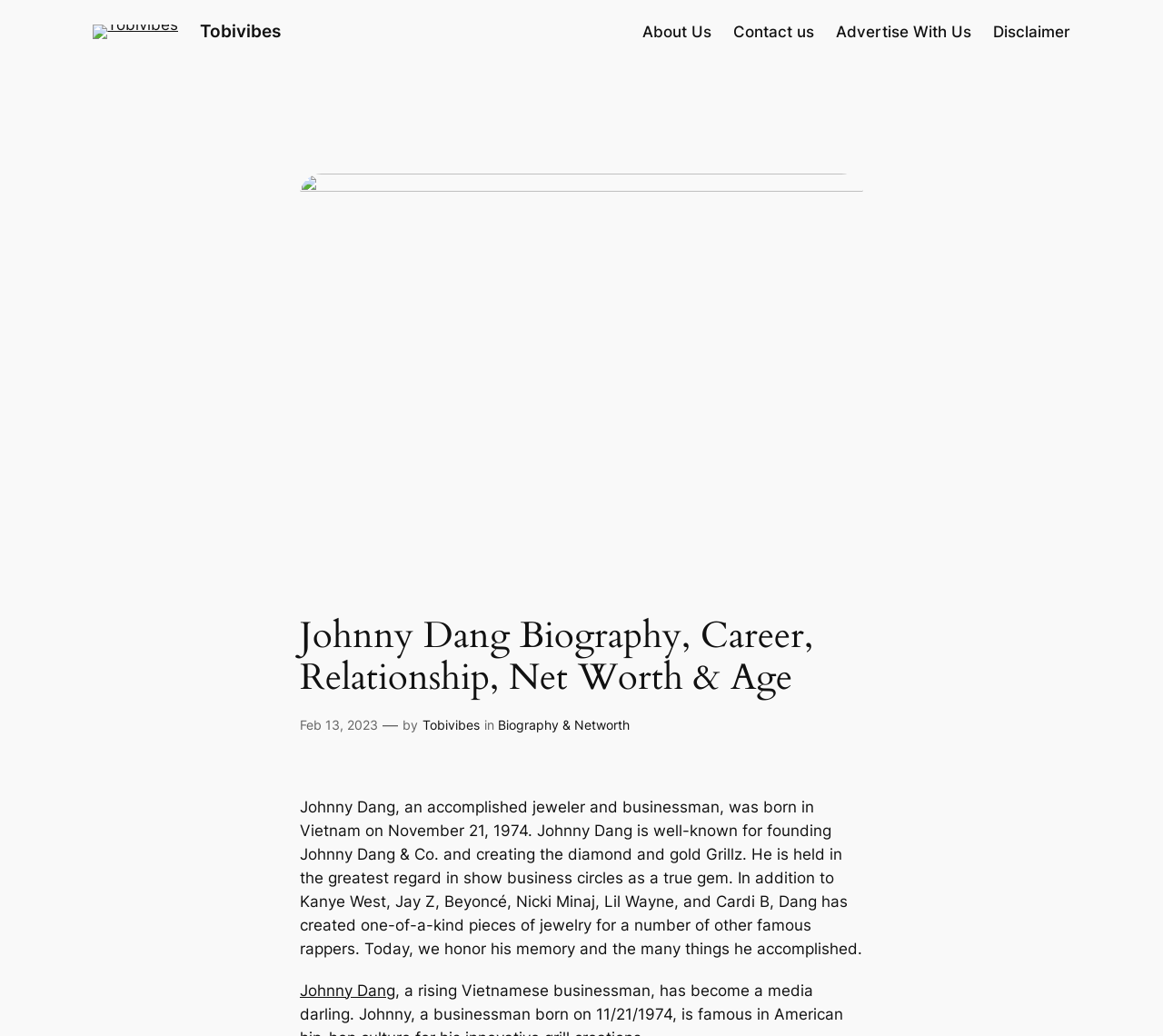Provide the bounding box coordinates for the specified HTML element described in this description: "About Us". The coordinates should be four float numbers ranging from 0 to 1, in the format [left, top, right, bottom].

[0.552, 0.019, 0.611, 0.042]